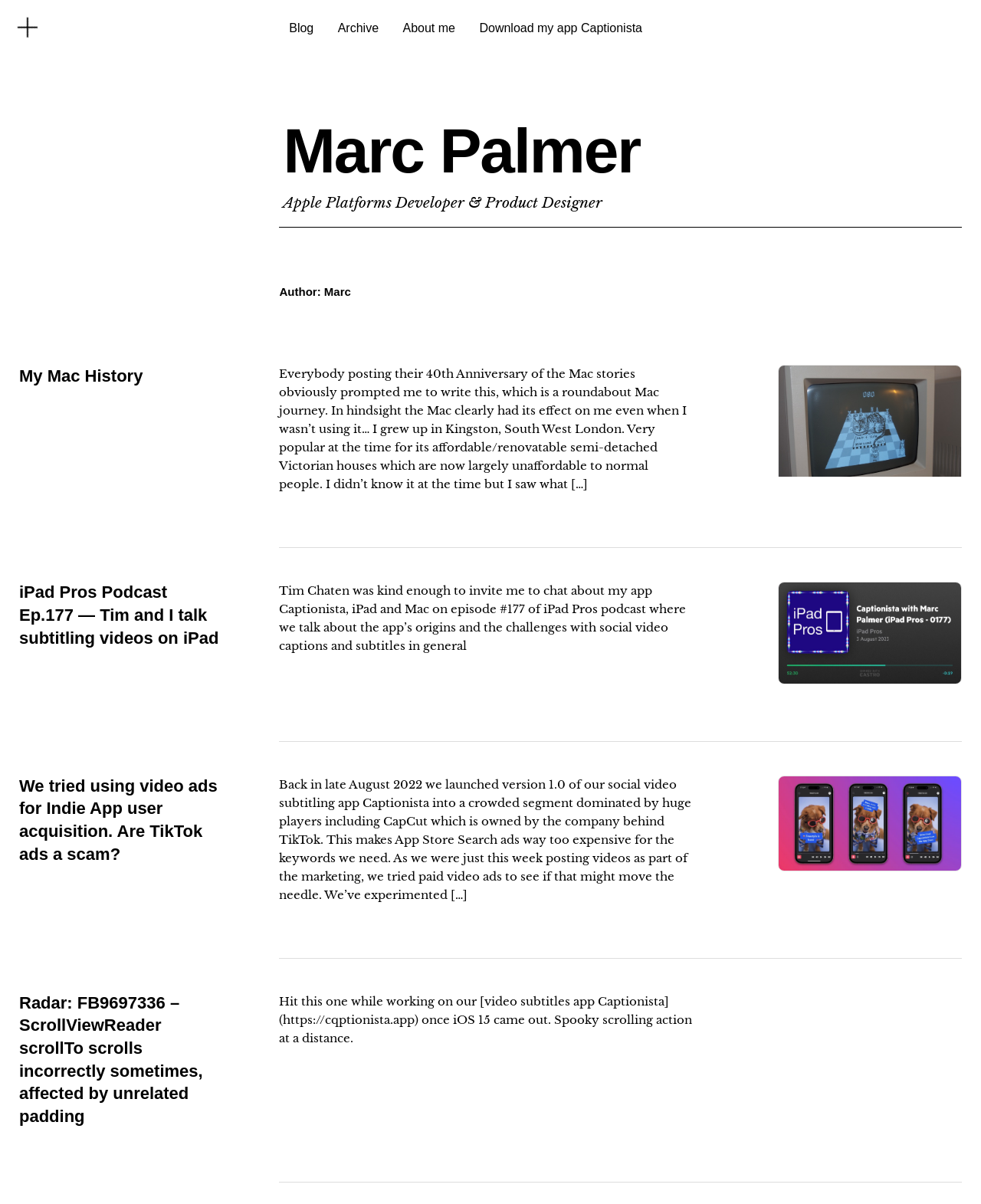Respond with a single word or phrase for the following question: 
What is the issue reported in the article 'Radar: FB9697336 – ScrollViewReader scrollTo scrolls incorrectly sometimes, affected by unrelated padding'?

ScrollViewReader scrollTo scrolls incorrectly